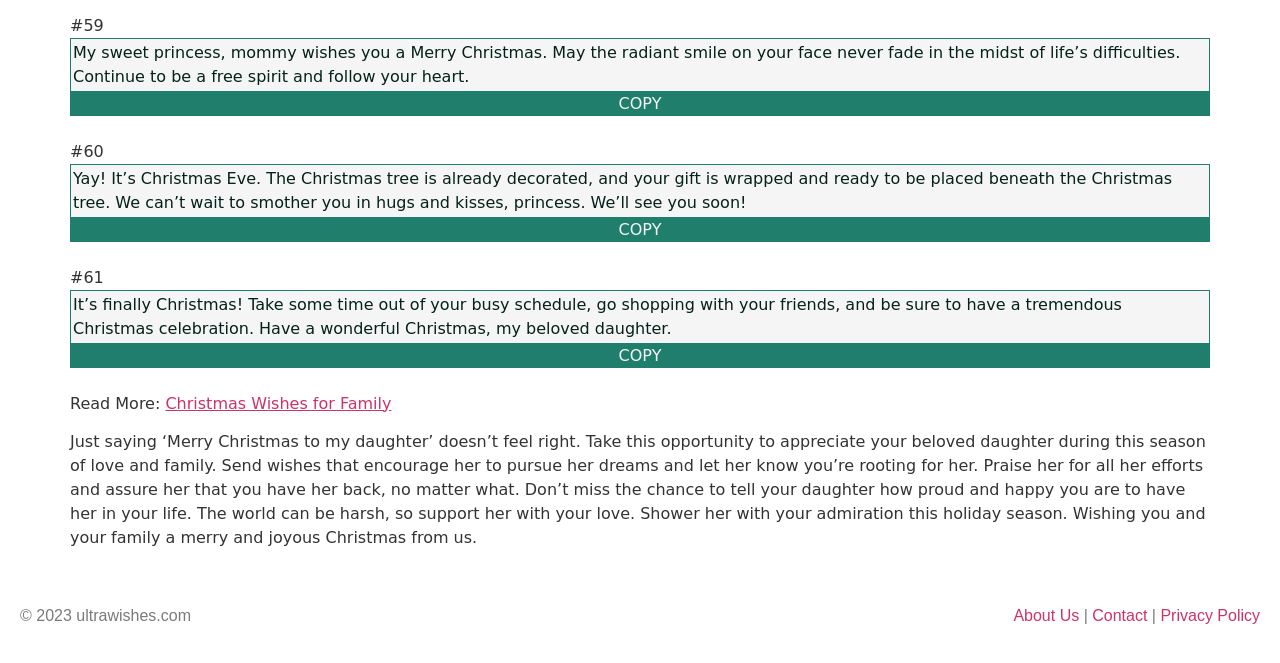For the element described, predict the bounding box coordinates as (top-left x, top-left y, bottom-right x, bottom-right y). All values should be between 0 and 1. Element description: Contact

[0.853, 0.916, 0.896, 0.942]